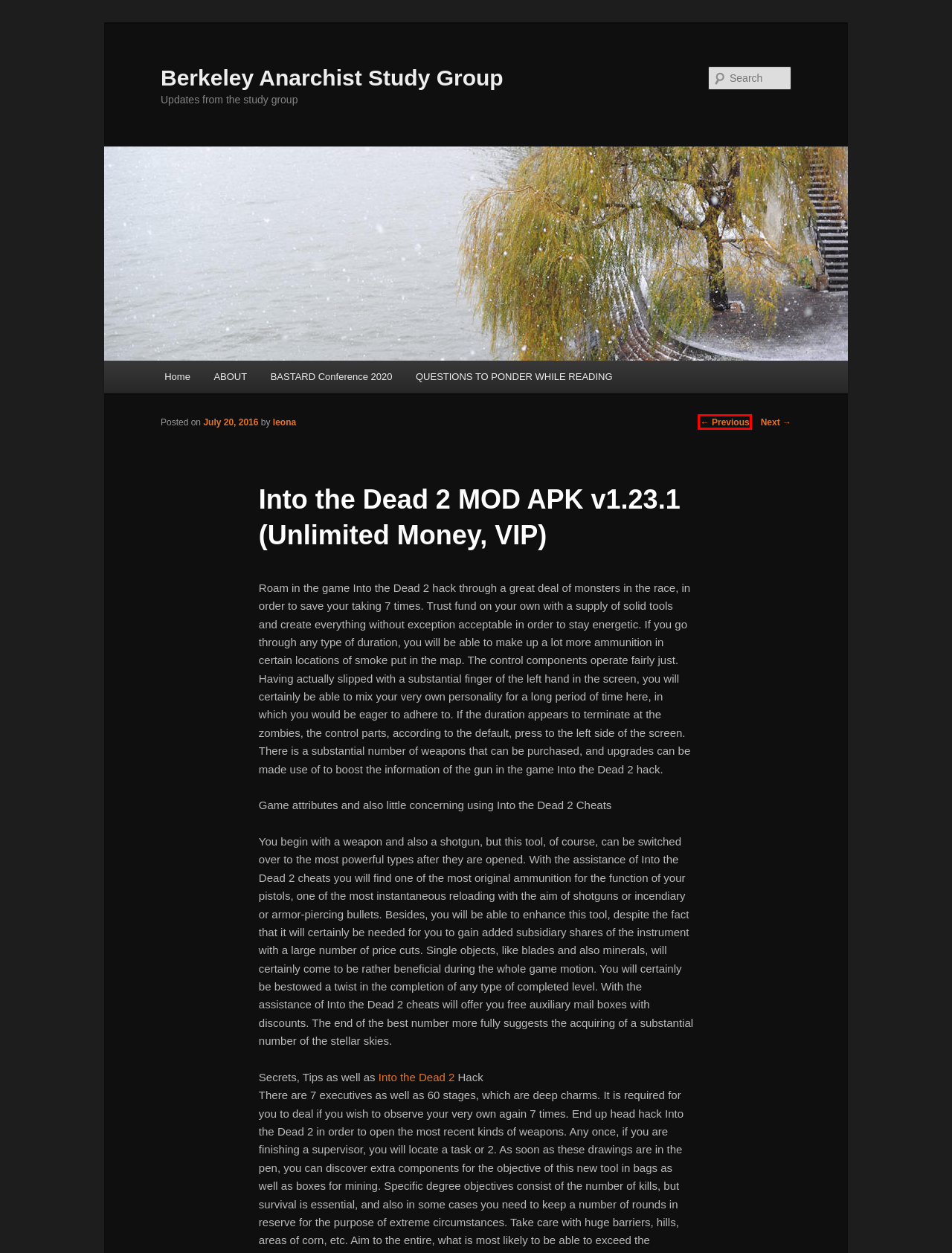You are given a screenshot of a webpage with a red bounding box around an element. Choose the most fitting webpage description for the page that appears after clicking the element within the red bounding box. Here are the candidates:
A. Epic Seven Cheats – Tips to get Unlimited Skystone | Berkeley Anarchist Study Group
B. QUESTIONS TO PONDER WHILE READING | Berkeley Anarchist Study Group
C. Uncategorized | Berkeley Anarchist Study Group
D. BASTARD Conference 2020 | Berkeley Anarchist Study Group
E. ABOUT | Berkeley Anarchist Study Group
F. leona | Berkeley Anarchist Study Group
G. Pixel Gun 3D Hack 2019 | Berkeley Anarchist Study Group
H. Berkeley Anarchist Study Group | Updates from the study group

A